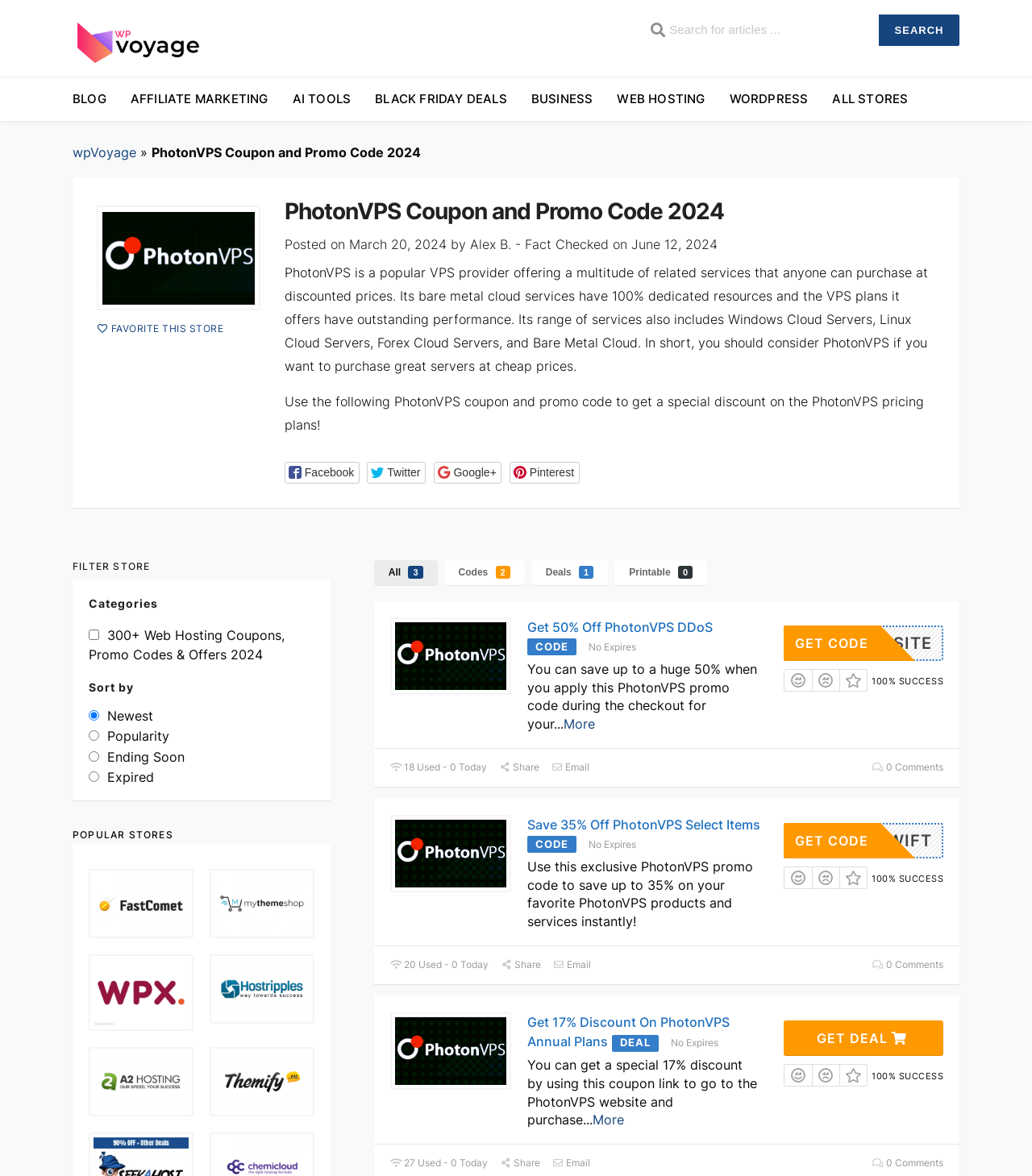Given the description alt="MyThemeShop Coupon Code" title="MyThemeShop", predict the bounding box coordinates of the UI element. Ensure the coordinates are in the format (top-left x, top-left y, bottom-right x, bottom-right y) and all values are between 0 and 1.

[0.205, 0.74, 0.303, 0.796]